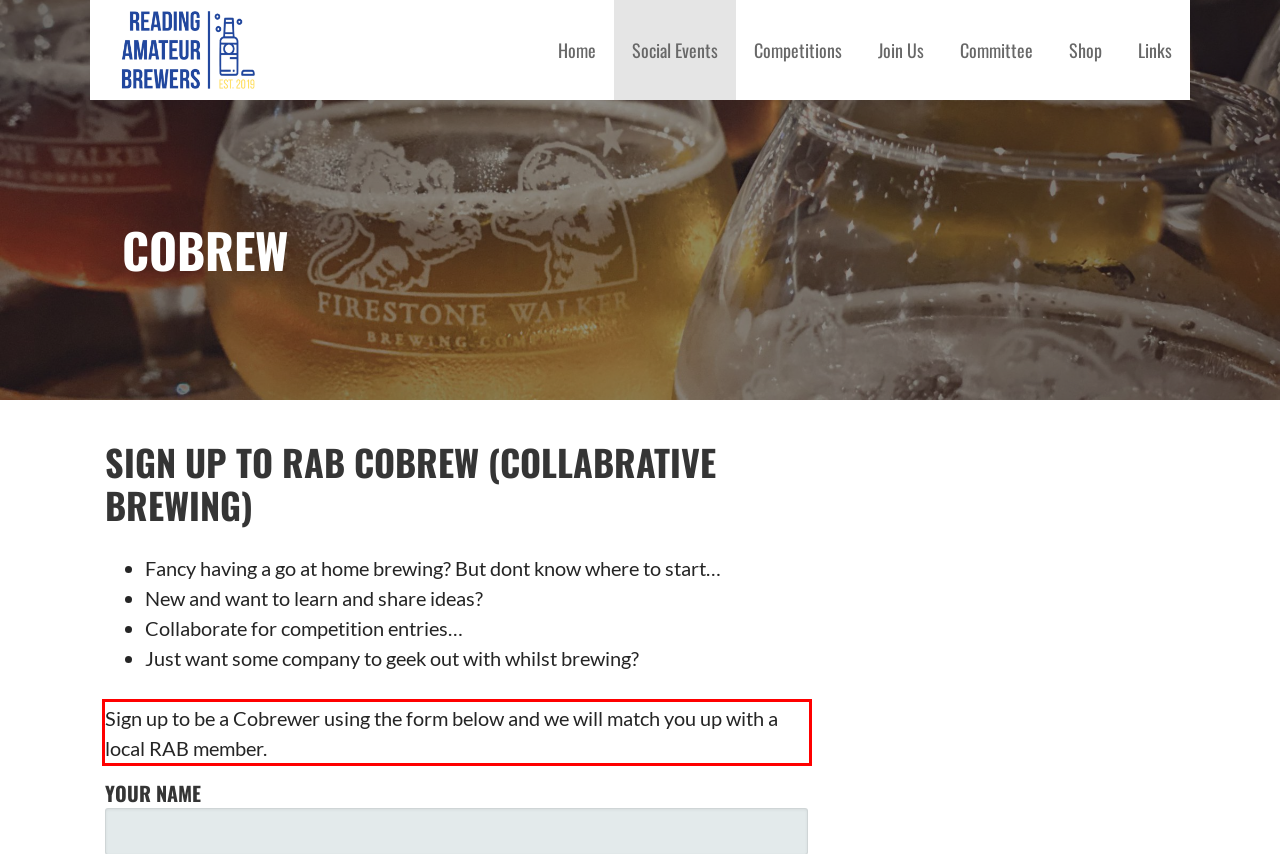Locate the red bounding box in the provided webpage screenshot and use OCR to determine the text content inside it.

Sign up to be a Cobrewer using the form below and we will match you up with a local RAB member.